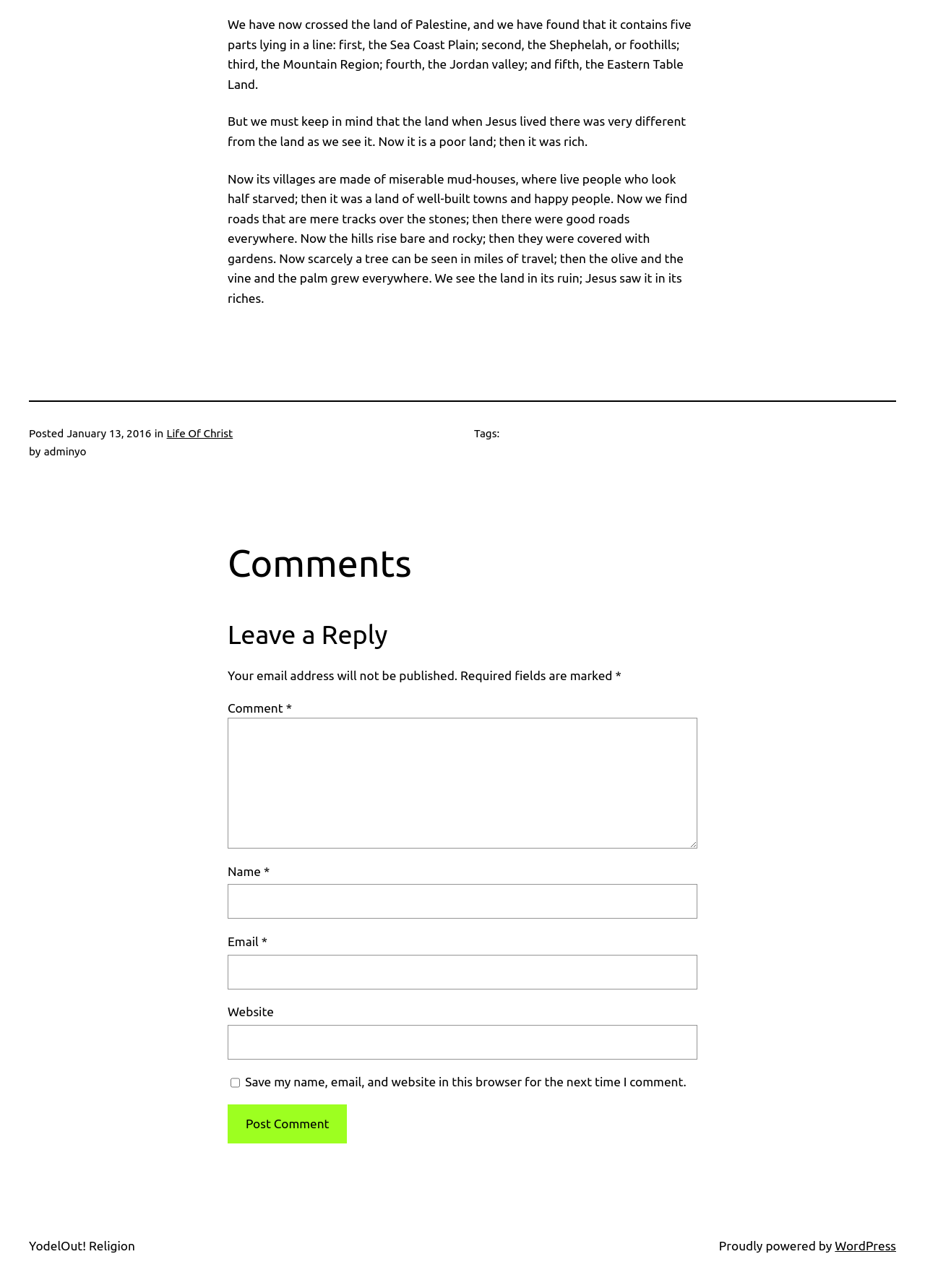What is the topic of this article?
Please provide a single word or phrase answer based on the image.

Life Of Christ